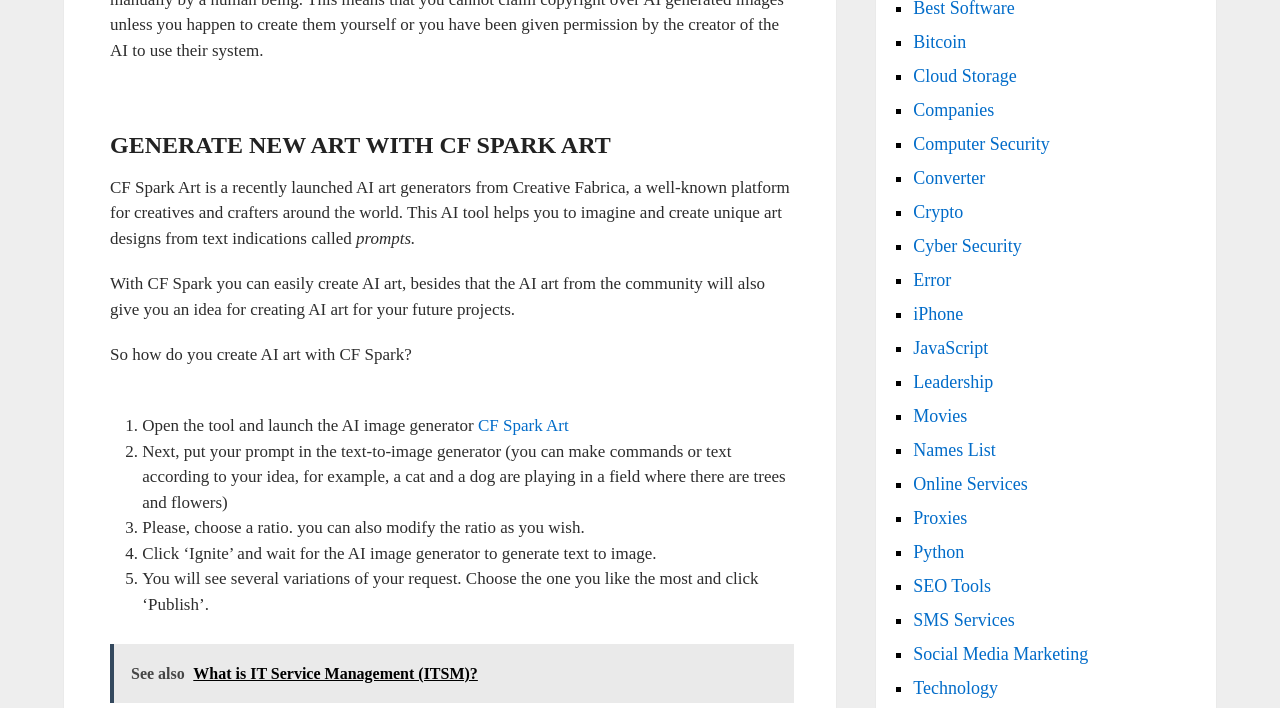Pinpoint the bounding box coordinates of the element to be clicked to execute the instruction: "Click 'Publish' to finalize your AI art".

[0.111, 0.804, 0.593, 0.867]